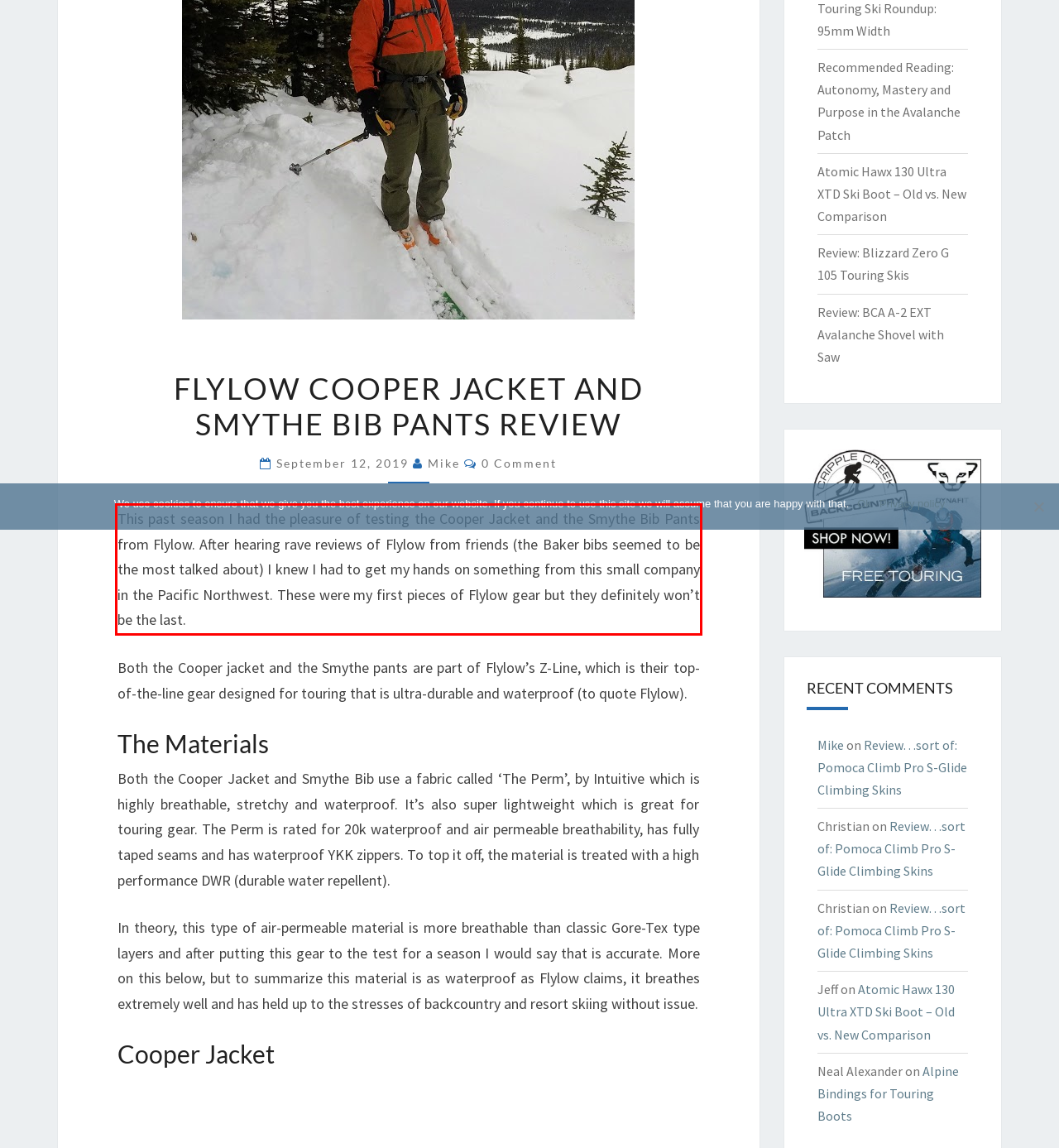Look at the screenshot of the webpage, locate the red rectangle bounding box, and generate the text content that it contains.

This past season I had the pleasure of testing the Cooper Jacket and the Smythe Bib Pants from Flylow. After hearing rave reviews of Flylow from friends (the Baker bibs seemed to be the most talked about) I knew I had to get my hands on something from this small company in the Pacific Northwest. These were my first pieces of Flylow gear but they definitely won’t be the last.